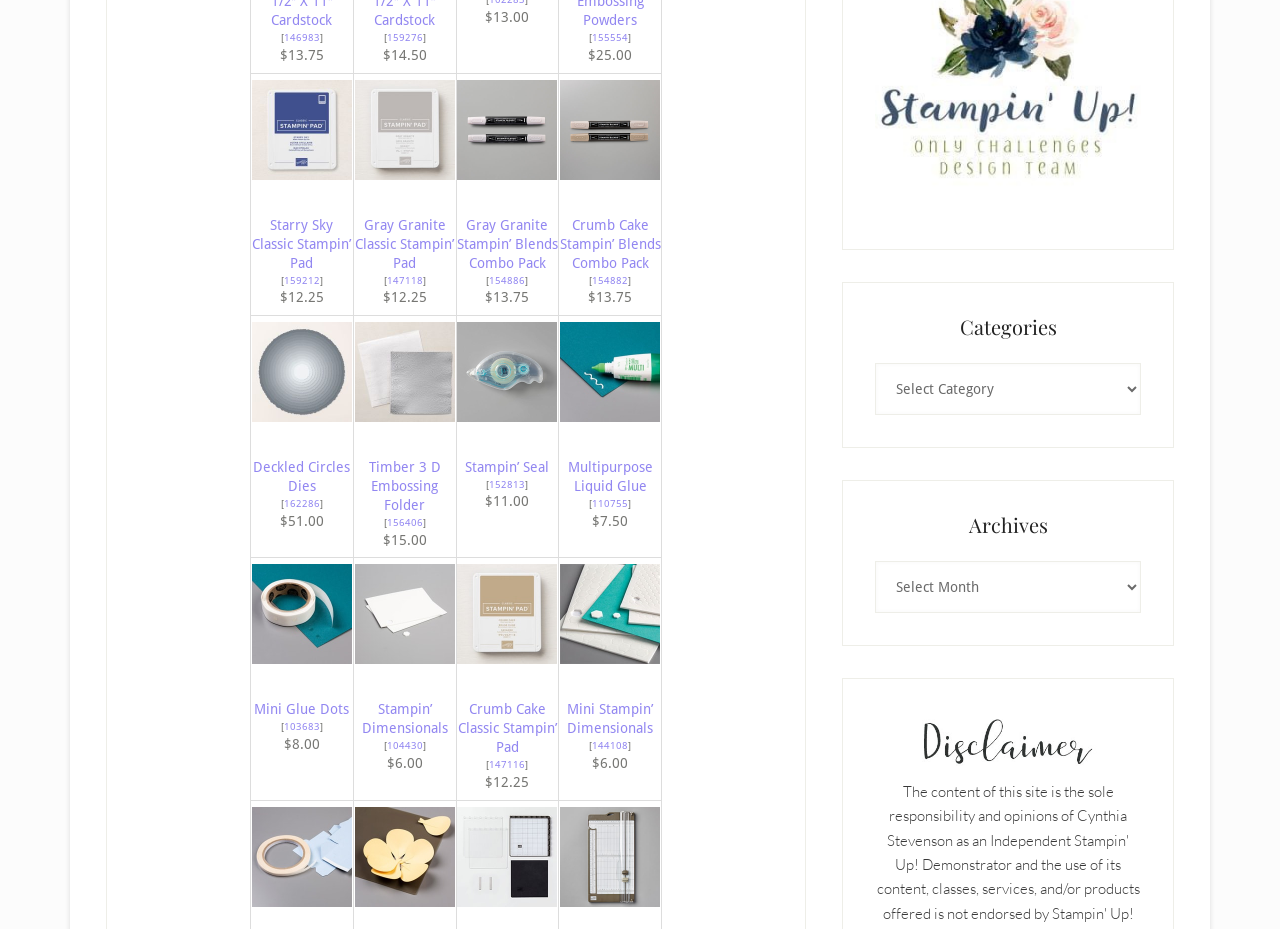From the webpage screenshot, predict the bounding box of the UI element that matches this description: "Stampin’ Seal".

[0.364, 0.494, 0.429, 0.511]